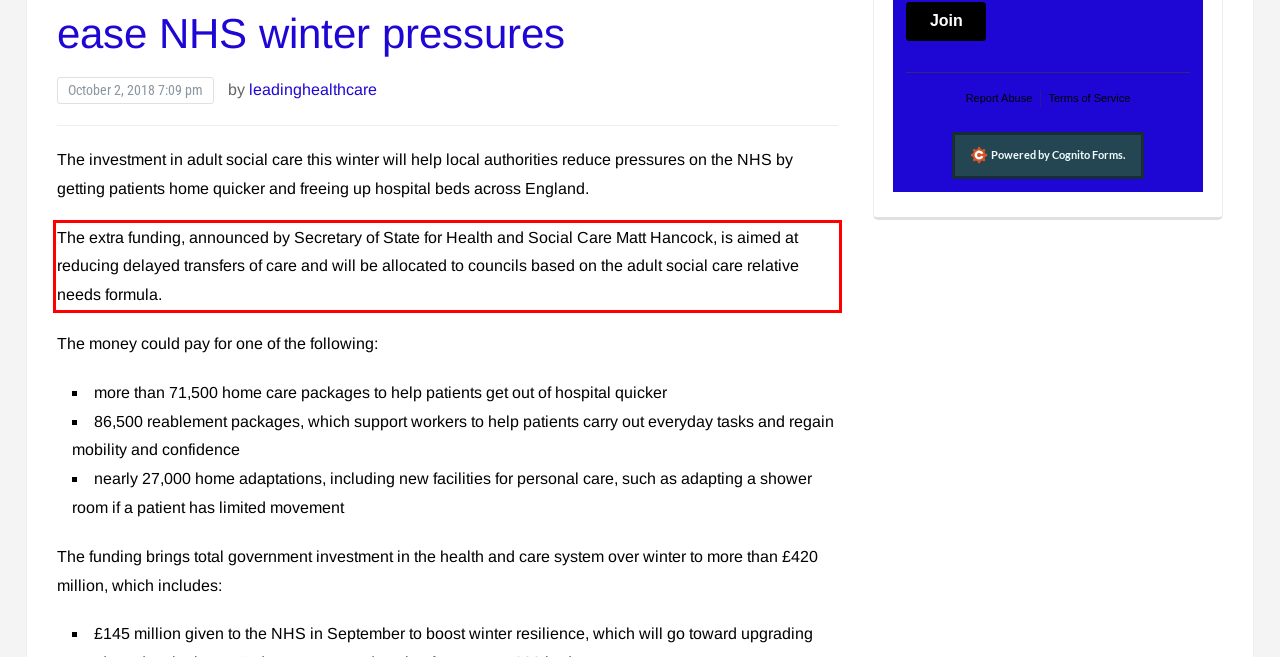Identify the text inside the red bounding box in the provided webpage screenshot and transcribe it.

The extra funding, announced by Secretary of State for Health and Social Care Matt Hancock, is aimed at reducing delayed transfers of care and will be allocated to councils based on the adult social care relative needs formula.